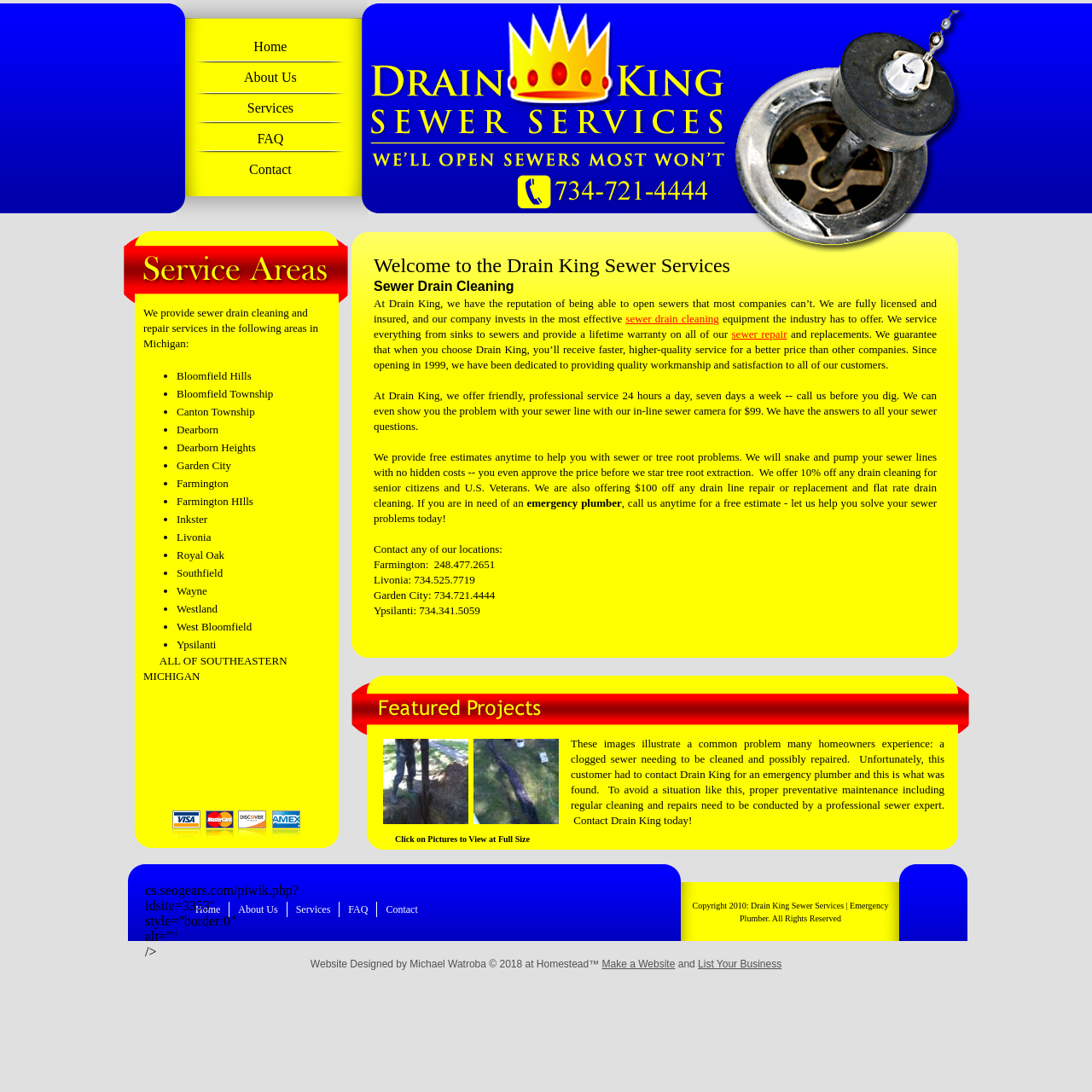Locate the bounding box coordinates of the clickable area to execute the instruction: "Click on the 'Home' link". Provide the coordinates as four float numbers between 0 and 1, represented as [left, top, right, bottom].

None